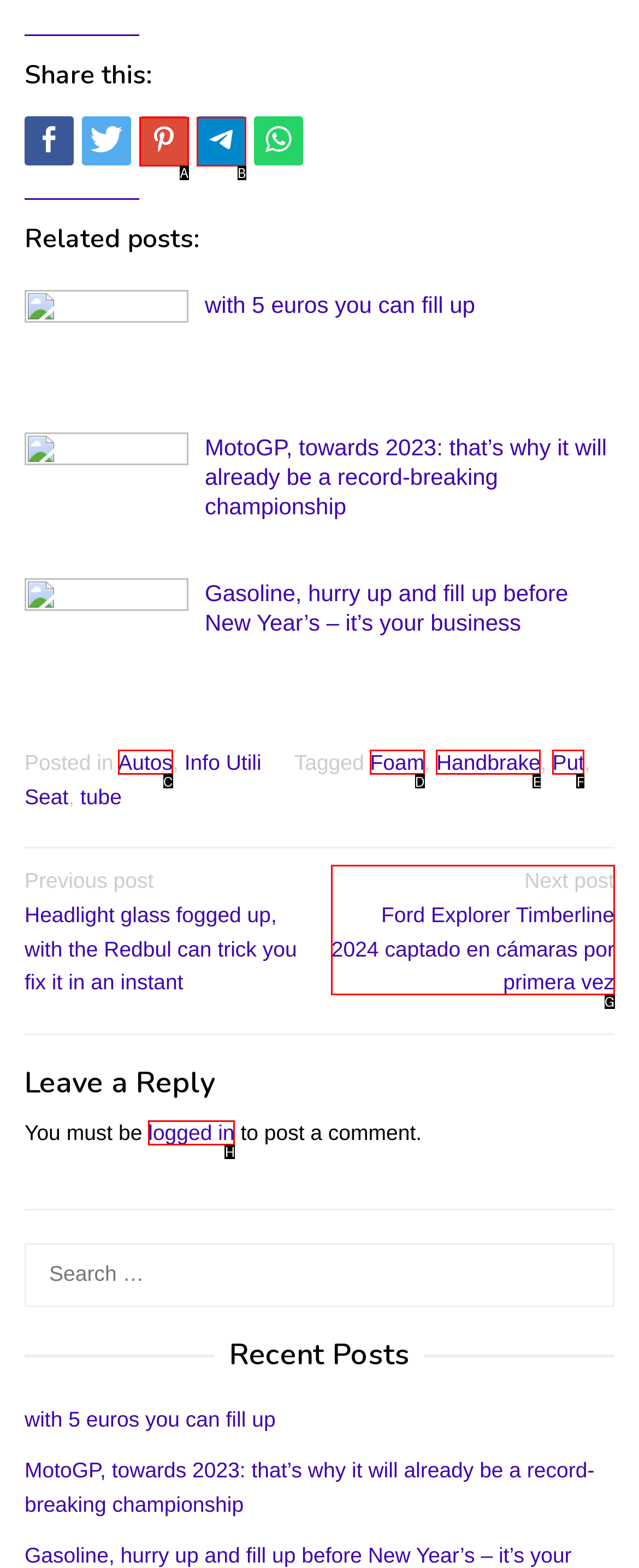Find the option that aligns with: Handbrake
Provide the letter of the corresponding option.

E